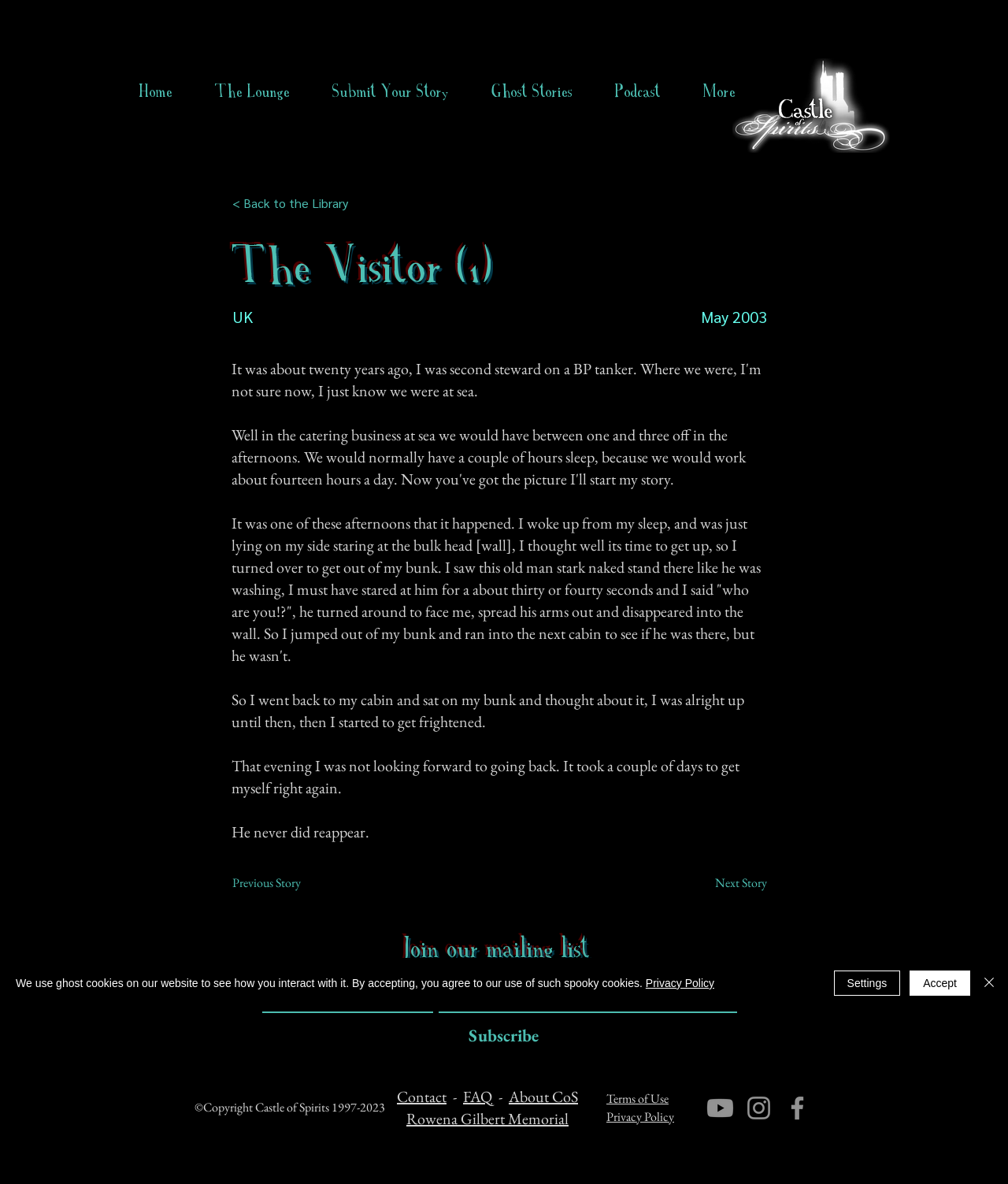Describe all the key features of the webpage in detail.

This webpage is about a ghost story titled "The Visitor (1)" on a website called Castle of Spirits. At the top left corner, there is a logo of the website featuring a glowing silhouette of a castle. Next to the logo, there is a navigation menu with links to different sections of the website, including "Home", "The Lounge", "Submit Your Story", "Ghost Stories", "Podcast", and "More".

Below the navigation menu, there is a main content area that takes up most of the page. The story "The Visitor (1)" is displayed in this area, with a heading that indicates it was submitted from the UK in May 2003. The story is a personal account of a paranormal experience, told in a series of paragraphs.

Above the story, there is a link to go back to the library, and below the story, there are buttons to navigate to the previous or next story. On the right side of the page, there is a section to join the website's mailing list, with input fields for first name and email address, and a subscribe button.

At the bottom of the page, there is a copyright notice, followed by links to "Contact", "FAQ", "About CoS", "Rowena Gilbert Memorial", "Terms of Use", and "Privacy Policy". There is also a social bar with links to the website's YouTube, Instagram, and Facebook pages.

Finally, there is a cookie alert at the bottom of the page, which informs users that the website uses cookies to track interactions and provides links to the privacy policy and settings.